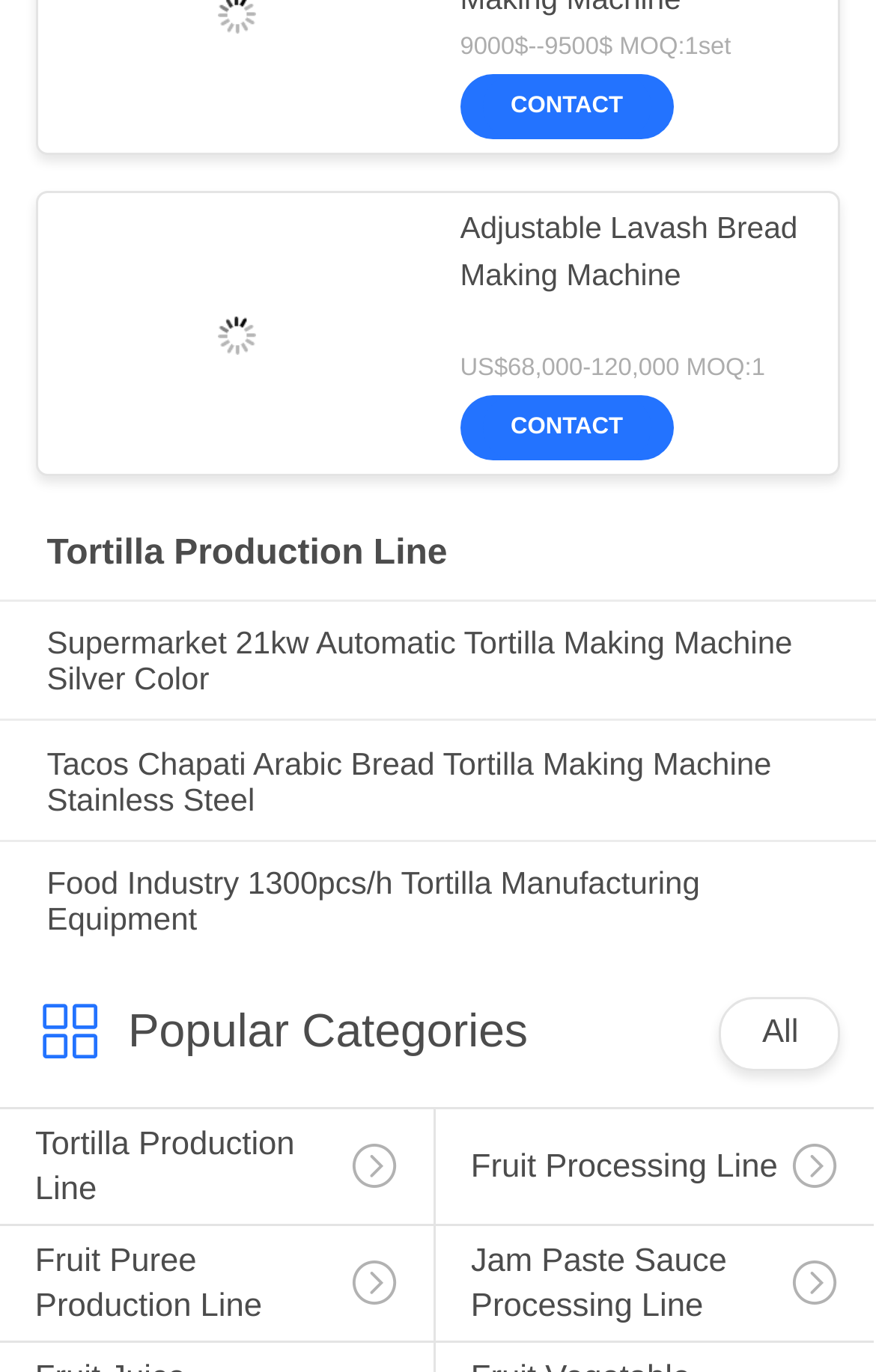What is the MOQ for the Adjustable Lavash Bread Making Machine?
Could you answer the question in a detailed manner, providing as much information as possible?

I found the MOQ by looking at the StaticText element with the text '9000$--9500$ MOQ:1set' which is located near the heading 'Adjustable Lavash Bread Making Machine'.